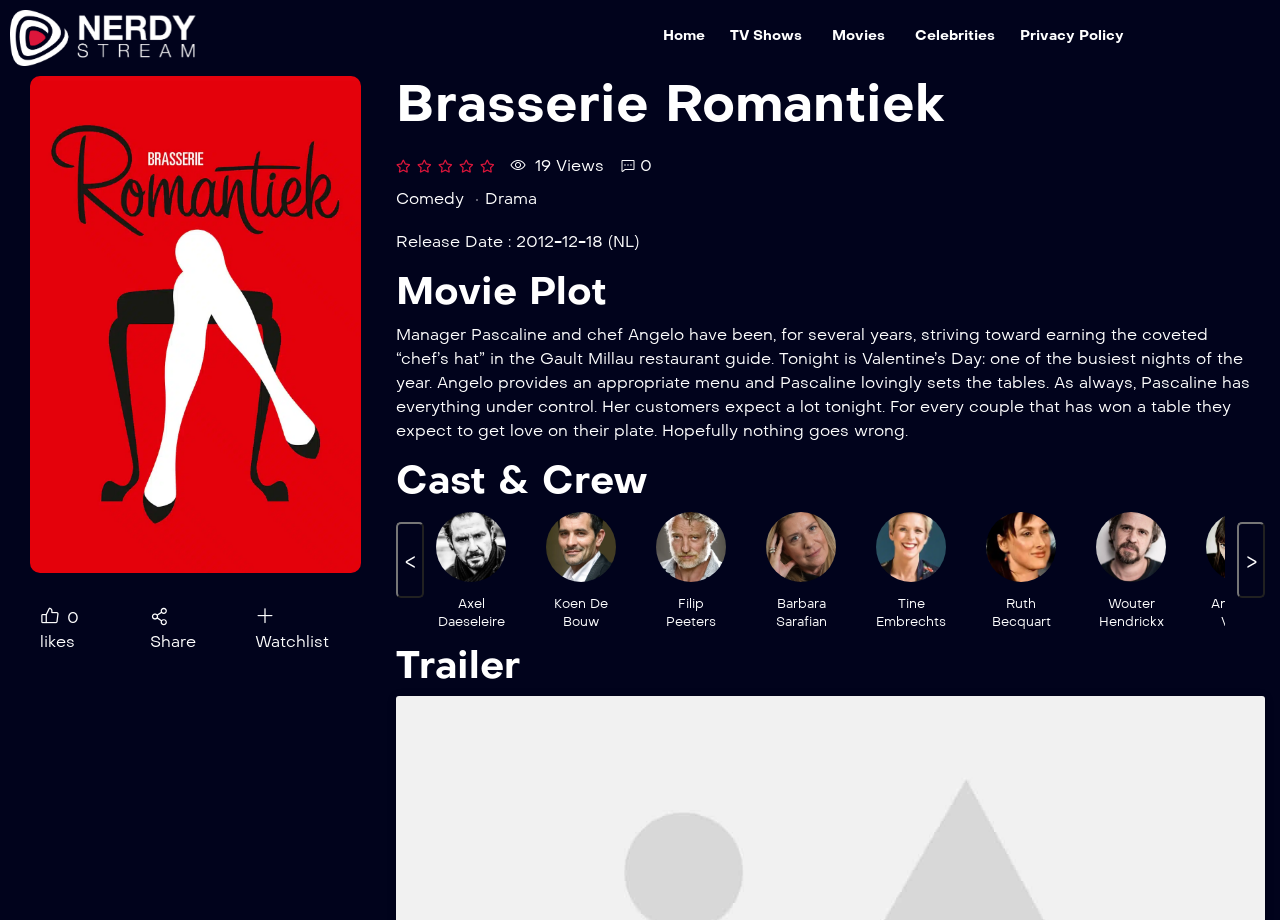Please answer the following question using a single word or phrase: 
What is the genre of Brasserie Romantiek?

Comedy, Drama